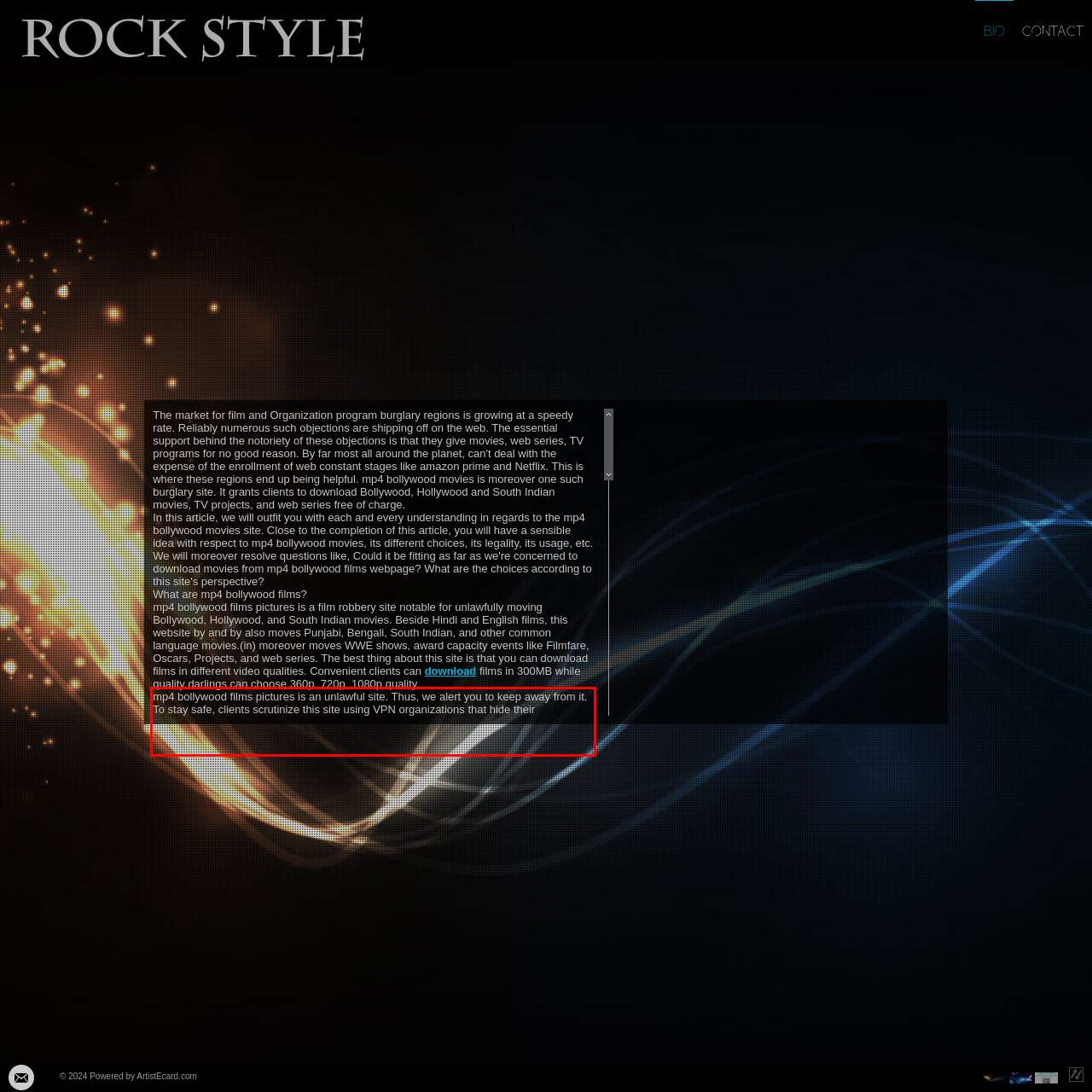Perform OCR on the text inside the red-bordered box in the provided screenshot and output the content.

mp4 bollywood films pictures is an unlawful site. Thus, we alert you to keep away from it. To stay safe, clients scrutinize this site using VPN organizations that hide their personality. Mp4Moviez has obtained a lot of unmistakable quality over the last three years. You can find impersonations or fake objections which are guaranteed to be novel. Some of them.